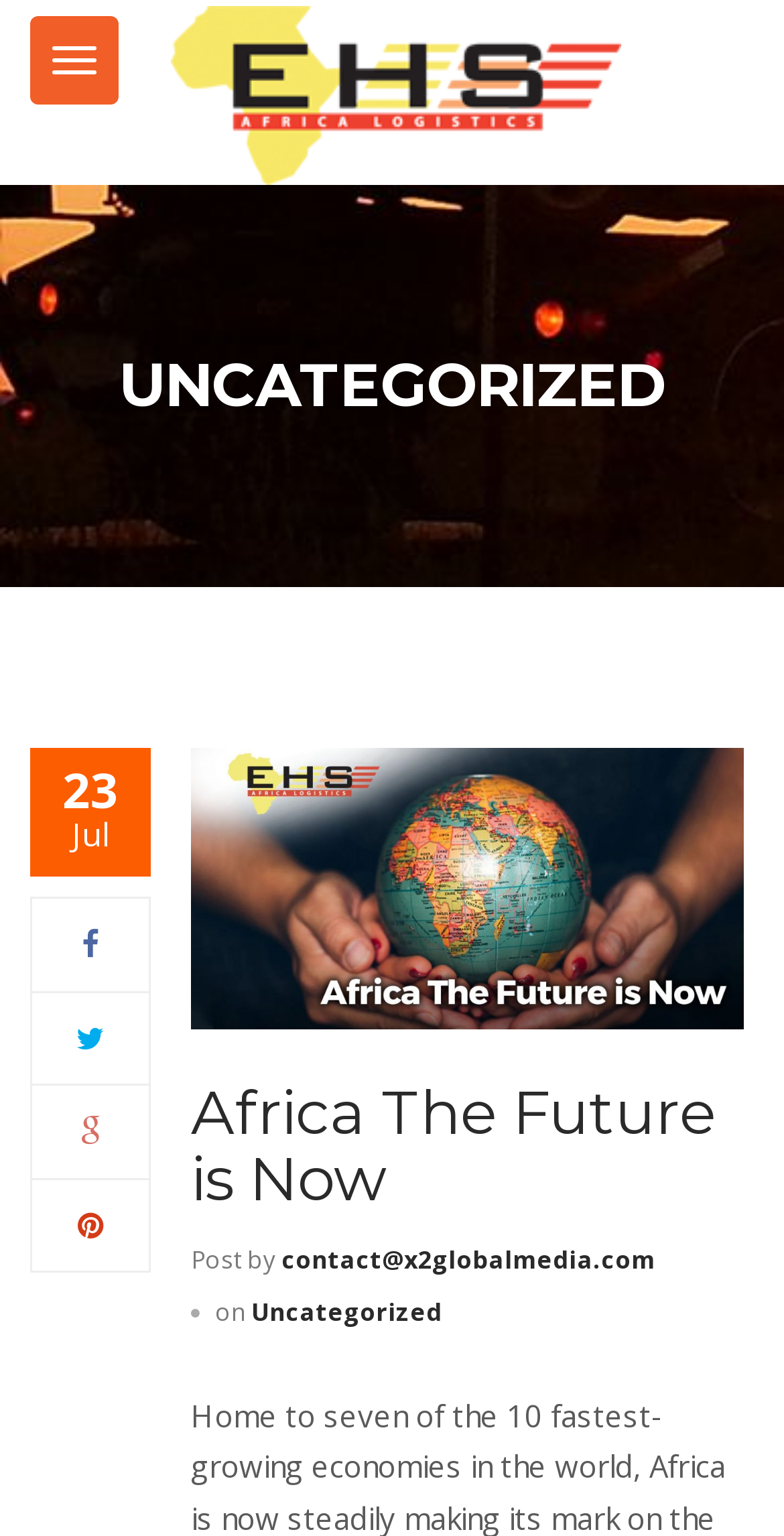Locate the bounding box coordinates of the region to be clicked to comply with the following instruction: "View previous page". The coordinates must be four float numbers between 0 and 1, in the form [left, top, right, bottom].

[0.047, 0.585, 0.183, 0.643]